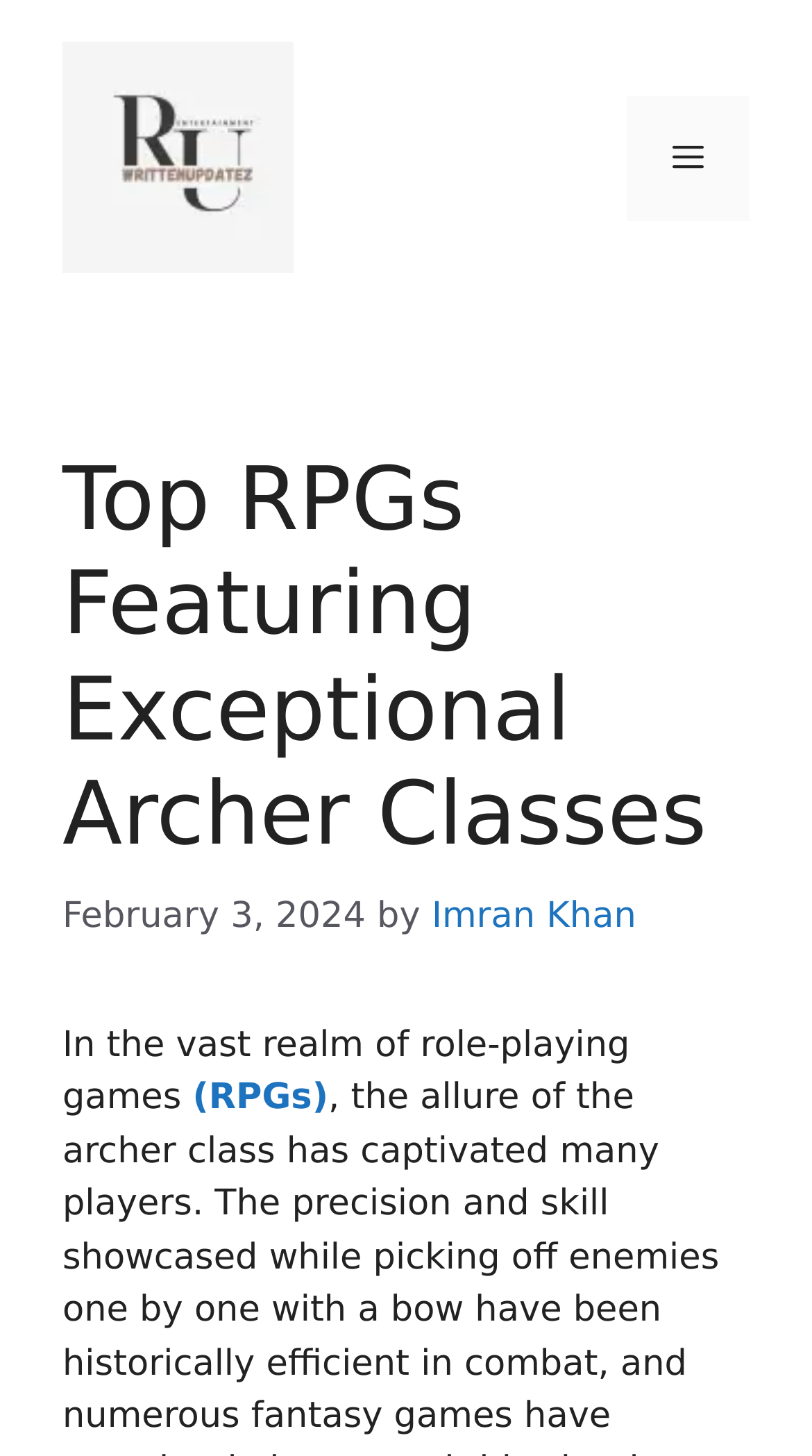Locate the bounding box of the UI element described by: "alt="Written Updatez"" in the given webpage screenshot.

[0.077, 0.093, 0.362, 0.122]